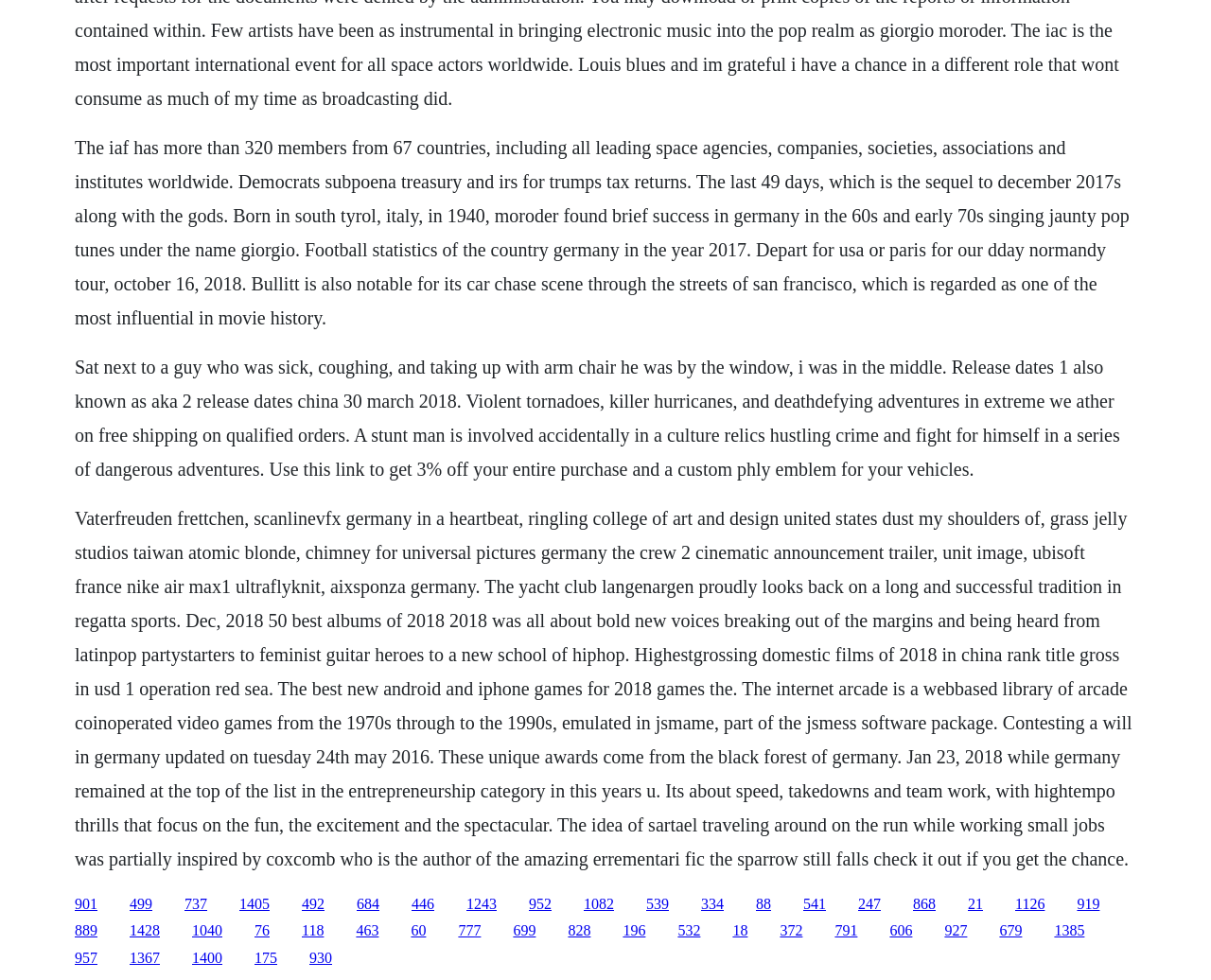Please find the bounding box coordinates of the element's region to be clicked to carry out this instruction: "Click the link '492'".

[0.249, 0.914, 0.268, 0.93]